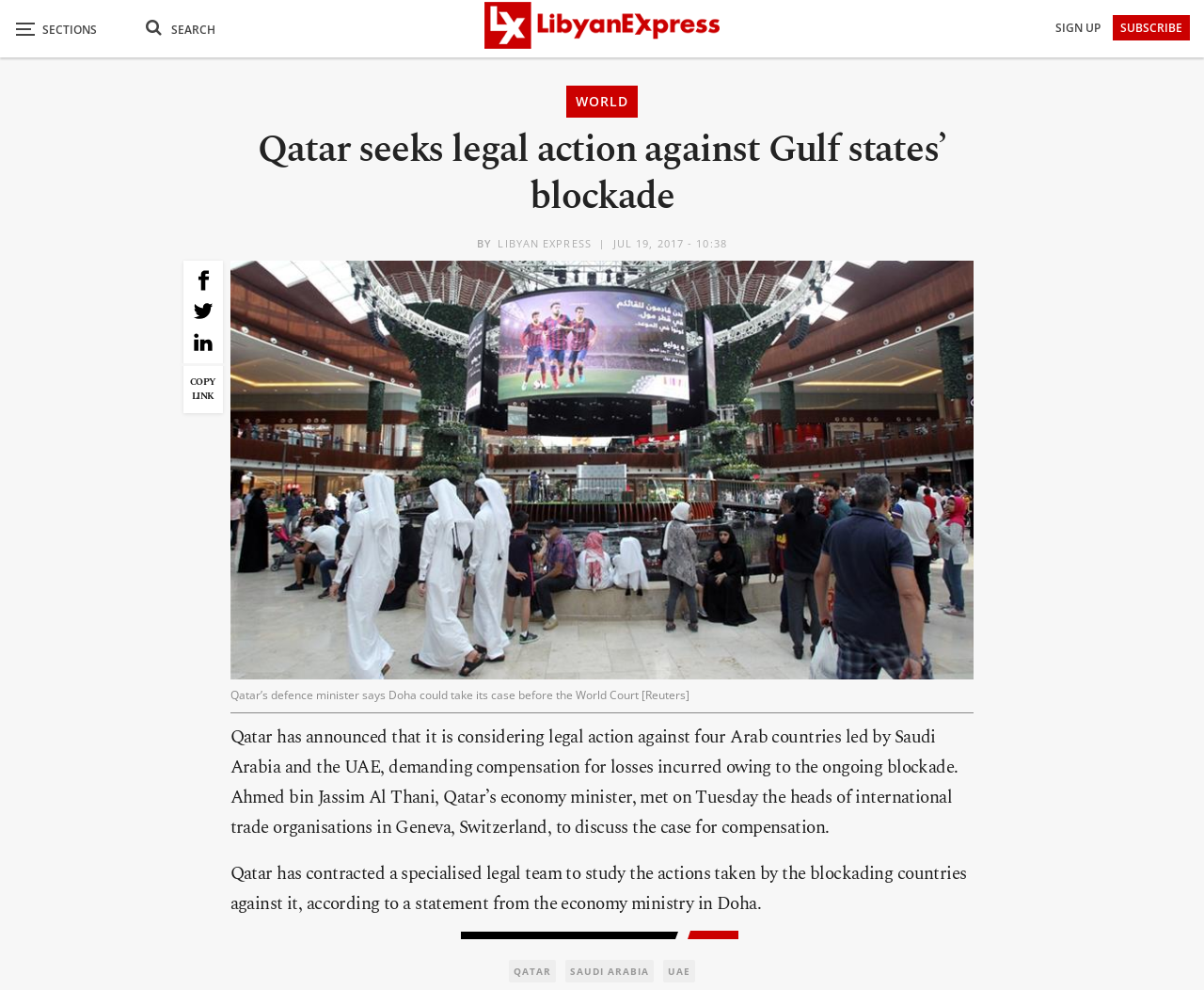Based on the visual content of the image, answer the question thoroughly: What is the purpose of the specialised legal team contracted by Qatar?

According to the webpage, Qatar has contracted a specialised legal team to study the actions taken by the blockading countries against it, as stated in a statement from the economy ministry in Doha.